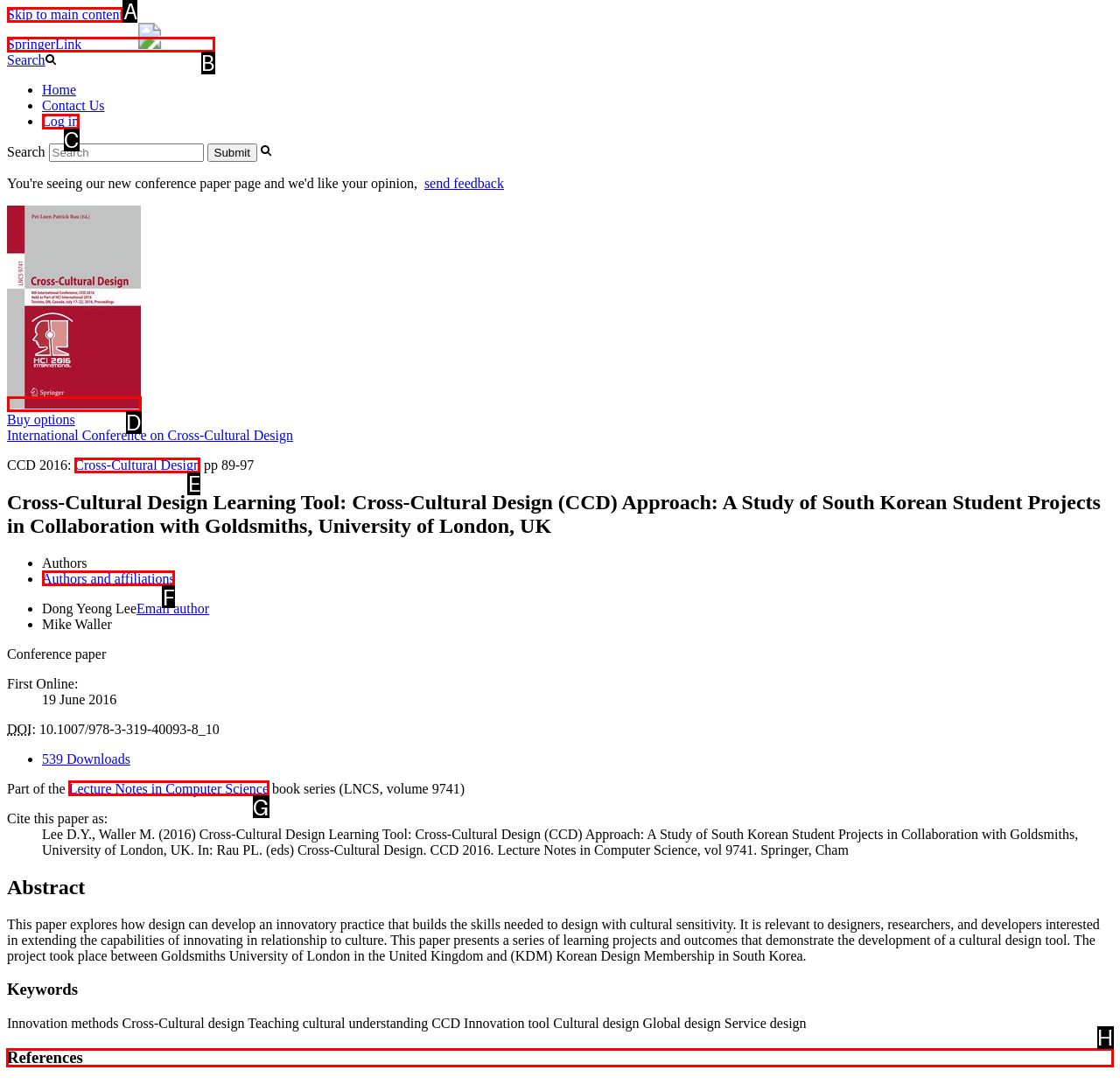To complete the instruction: Check the references of the paper, which HTML element should be clicked?
Respond with the option's letter from the provided choices.

H